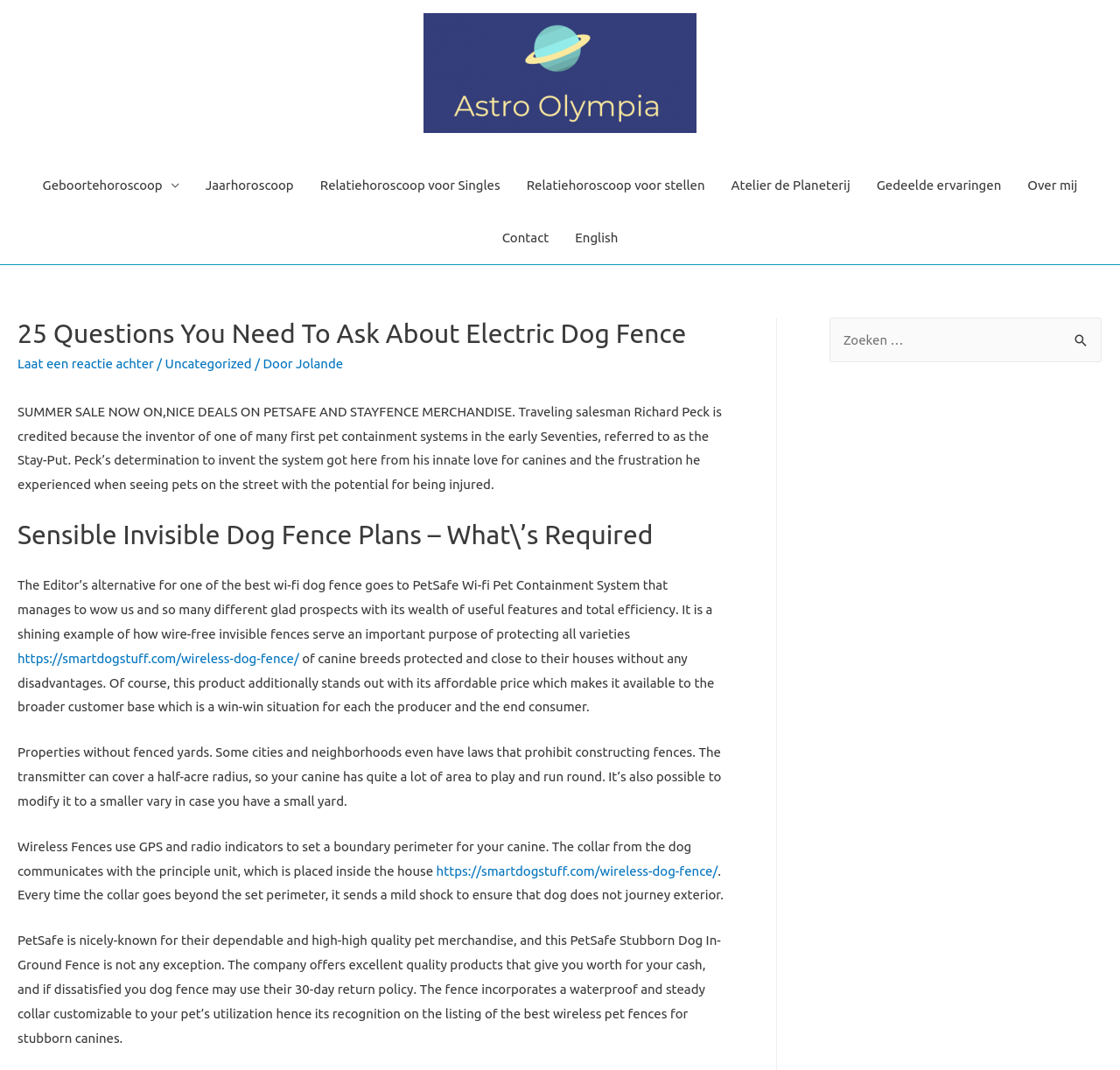Pinpoint the bounding box coordinates of the clickable area necessary to execute the following instruction: "Click on the link to read about Geboortehoroscoop". The coordinates should be given as four float numbers between 0 and 1, namely [left, top, right, bottom].

[0.026, 0.149, 0.172, 0.198]